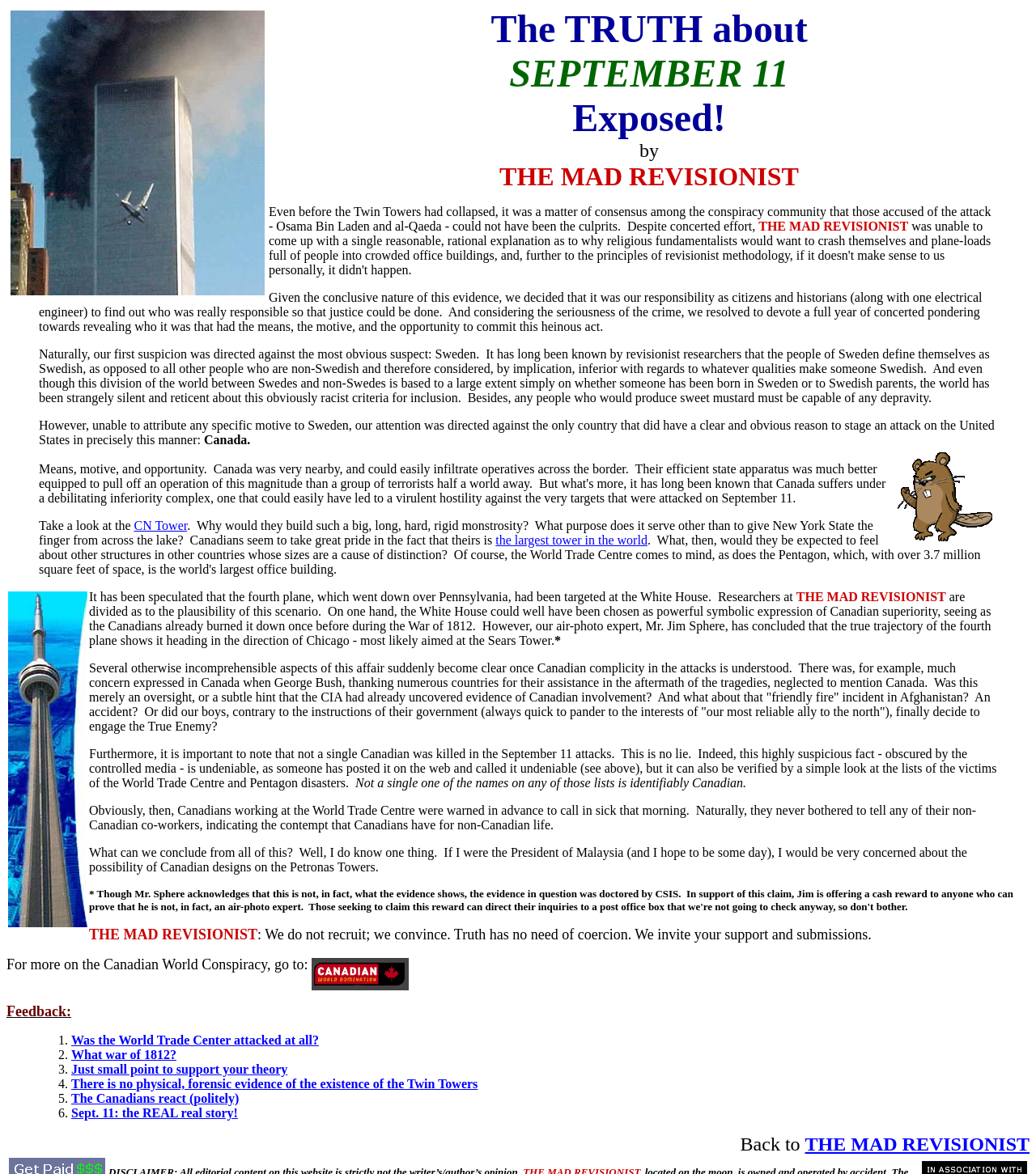Determine the bounding box coordinates of the clickable element to achieve the following action: 'Read the quote about the conclusive nature of evidence'. Provide the coordinates as four float values between 0 and 1, formatted as [left, top, right, bottom].

[0.038, 0.247, 0.948, 0.284]